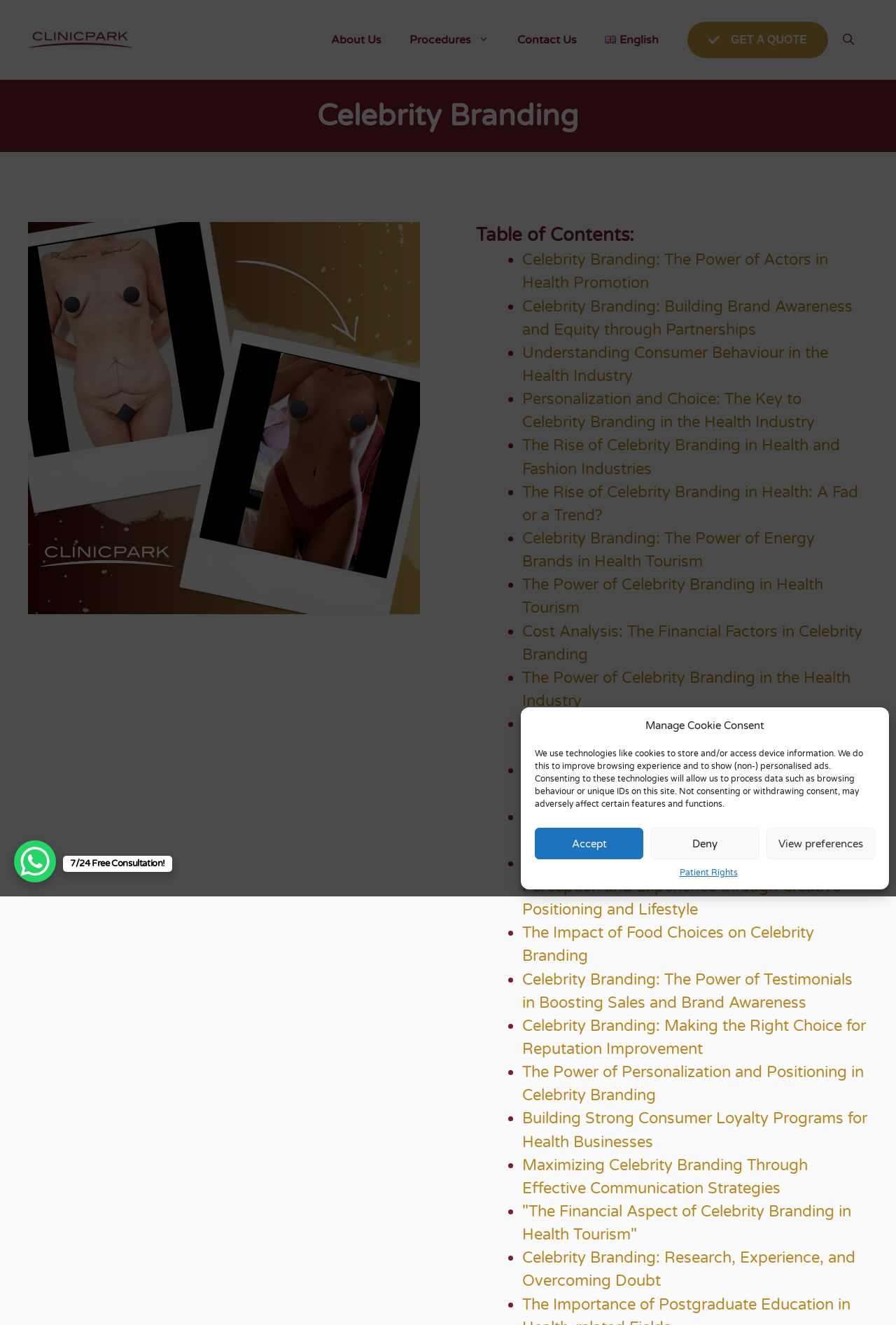Answer the question below using just one word or a short phrase: 
How many links are in the primary navigation?

6